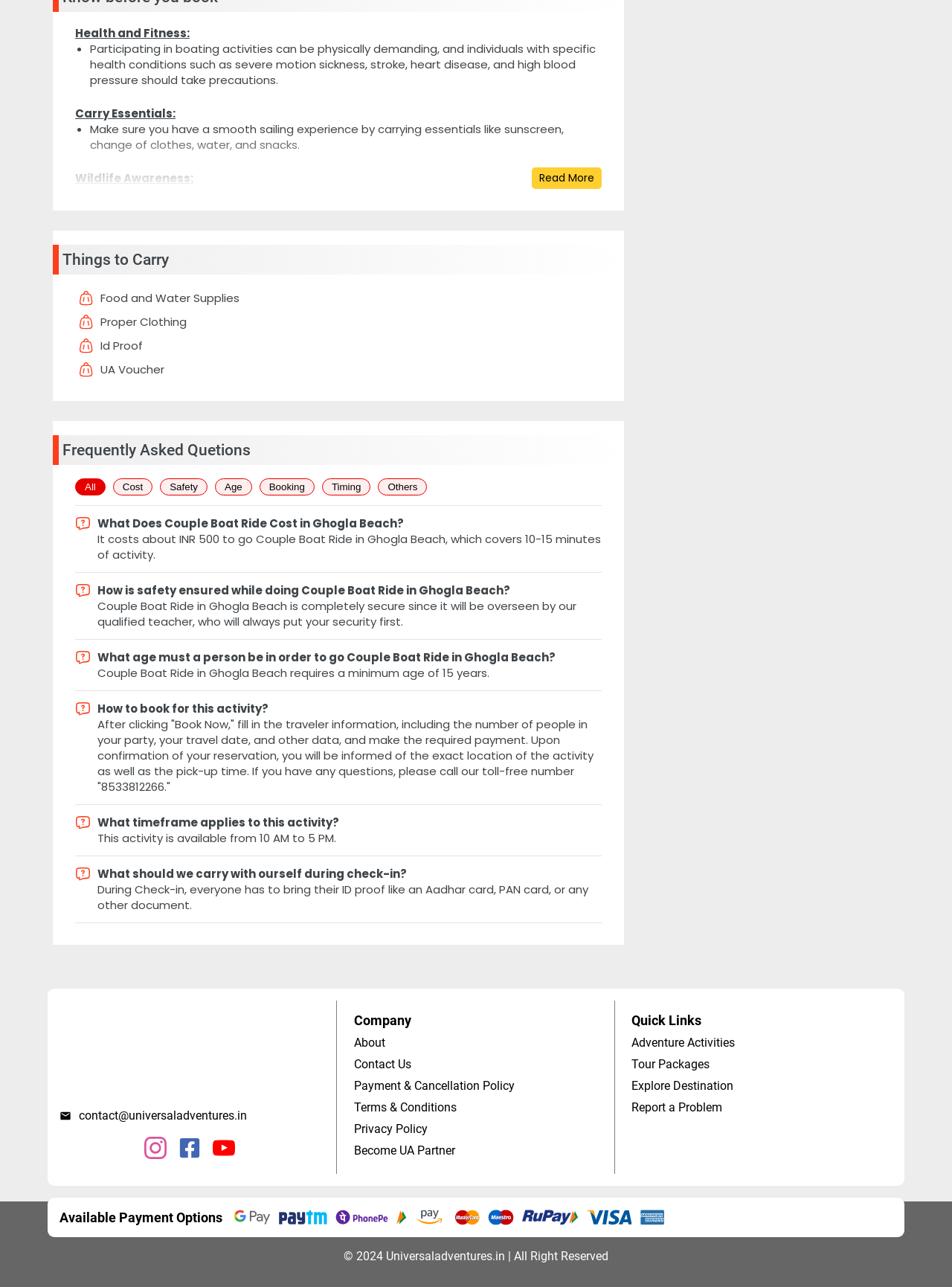What is the timing for Couple Boat Ride in Ghogla Beach?
Give a detailed and exhaustive answer to the question.

The timing for Couple Boat Ride in Ghogla Beach is from 10 AM to 5 PM, as mentioned in the FAQ section under the question 'What timeframe applies to this activity?'.